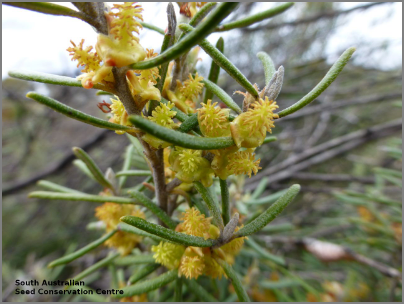Can you give a comprehensive explanation to the question given the content of the image?
What is the family name of the plant Bertya tasmanica ssp. vestita?

The caption provides information about the plant's classification, stating that it belongs to the family Euphorbiaceae, which is a botanical family that includes a wide range of plant species.